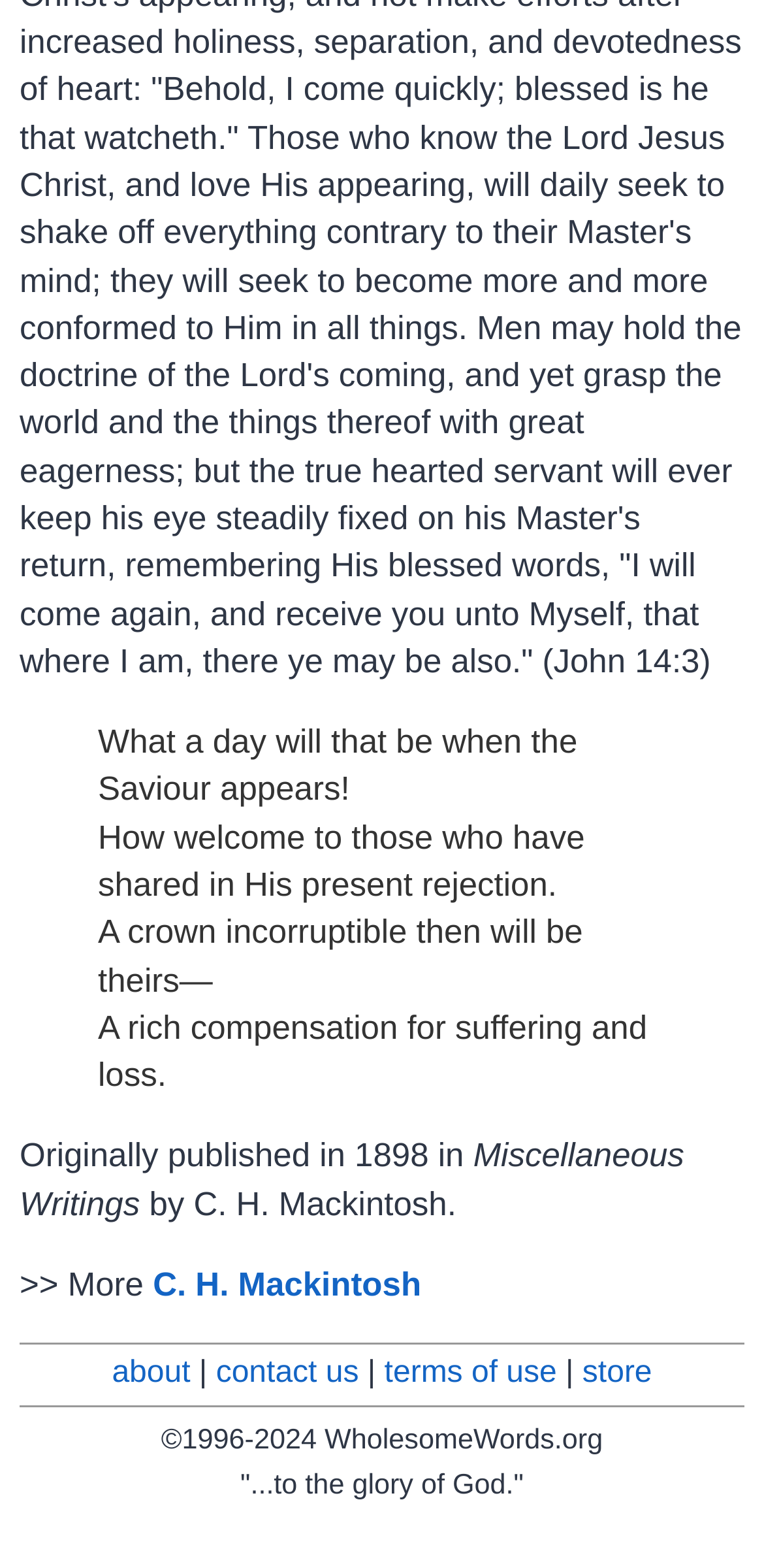Give the bounding box coordinates for the element described as: "store".

[0.762, 0.865, 0.853, 0.887]